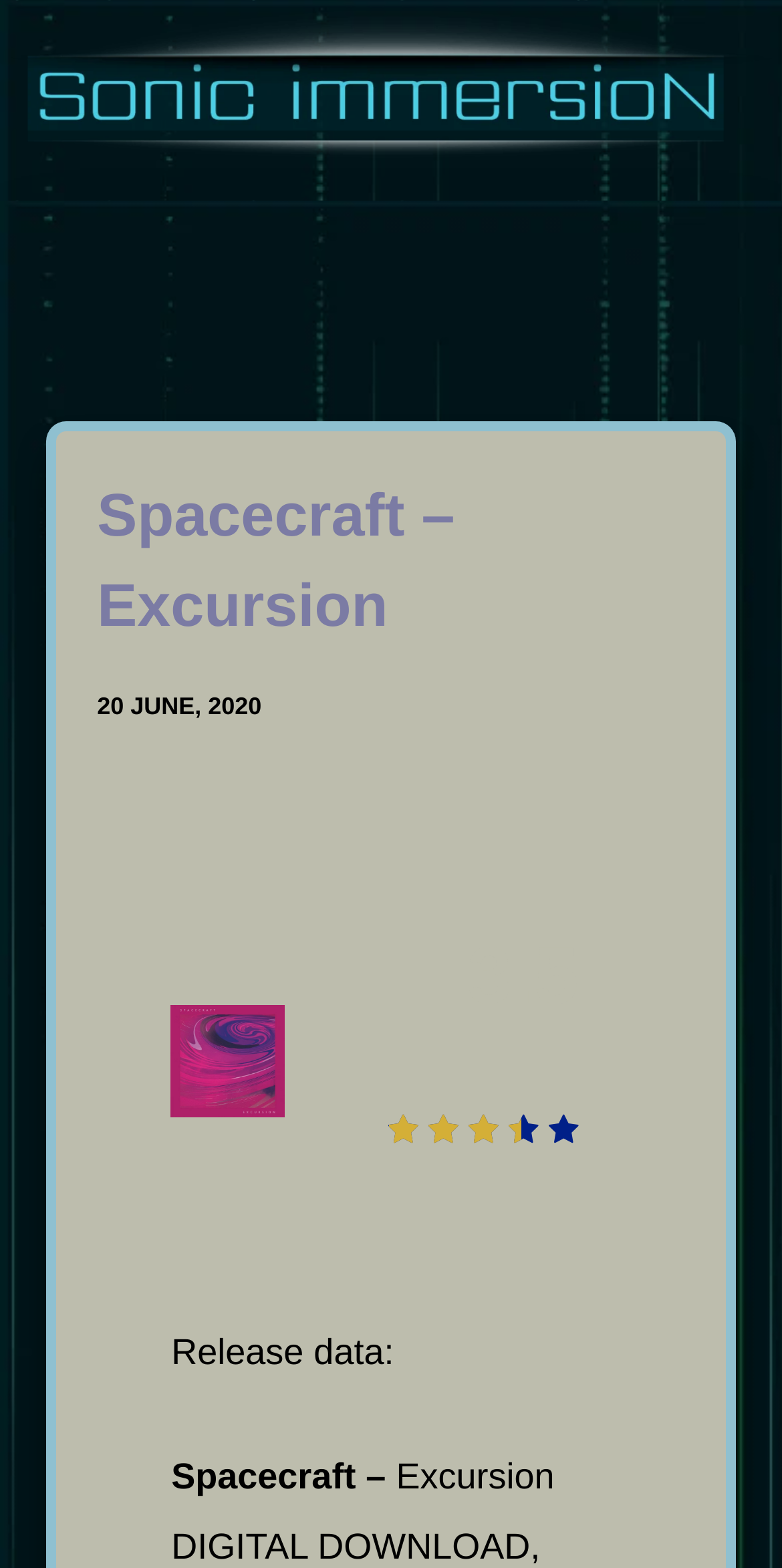Predict the bounding box of the UI element that fits this description: "Skip to content".

[0.0, 0.0, 0.103, 0.026]